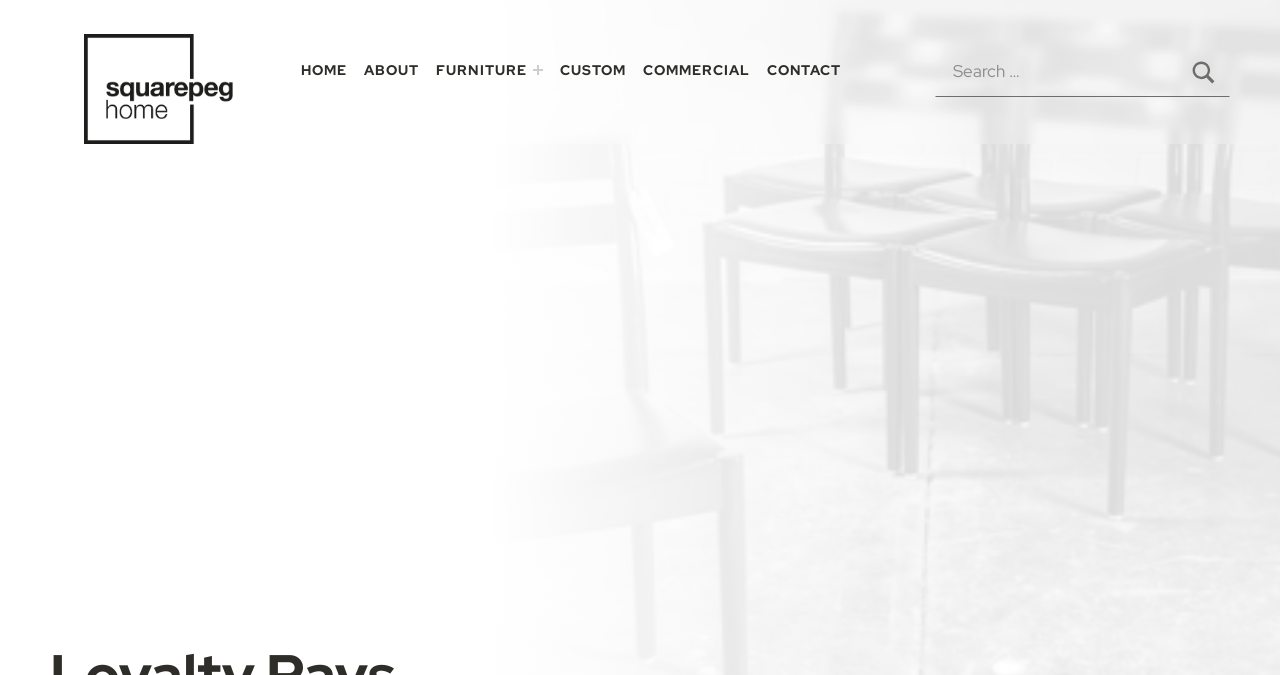Pinpoint the bounding box coordinates of the clickable area necessary to execute the following instruction: "search for something". The coordinates should be given as four float numbers between 0 and 1, namely [left, top, right, bottom].

[0.73, 0.069, 0.961, 0.144]